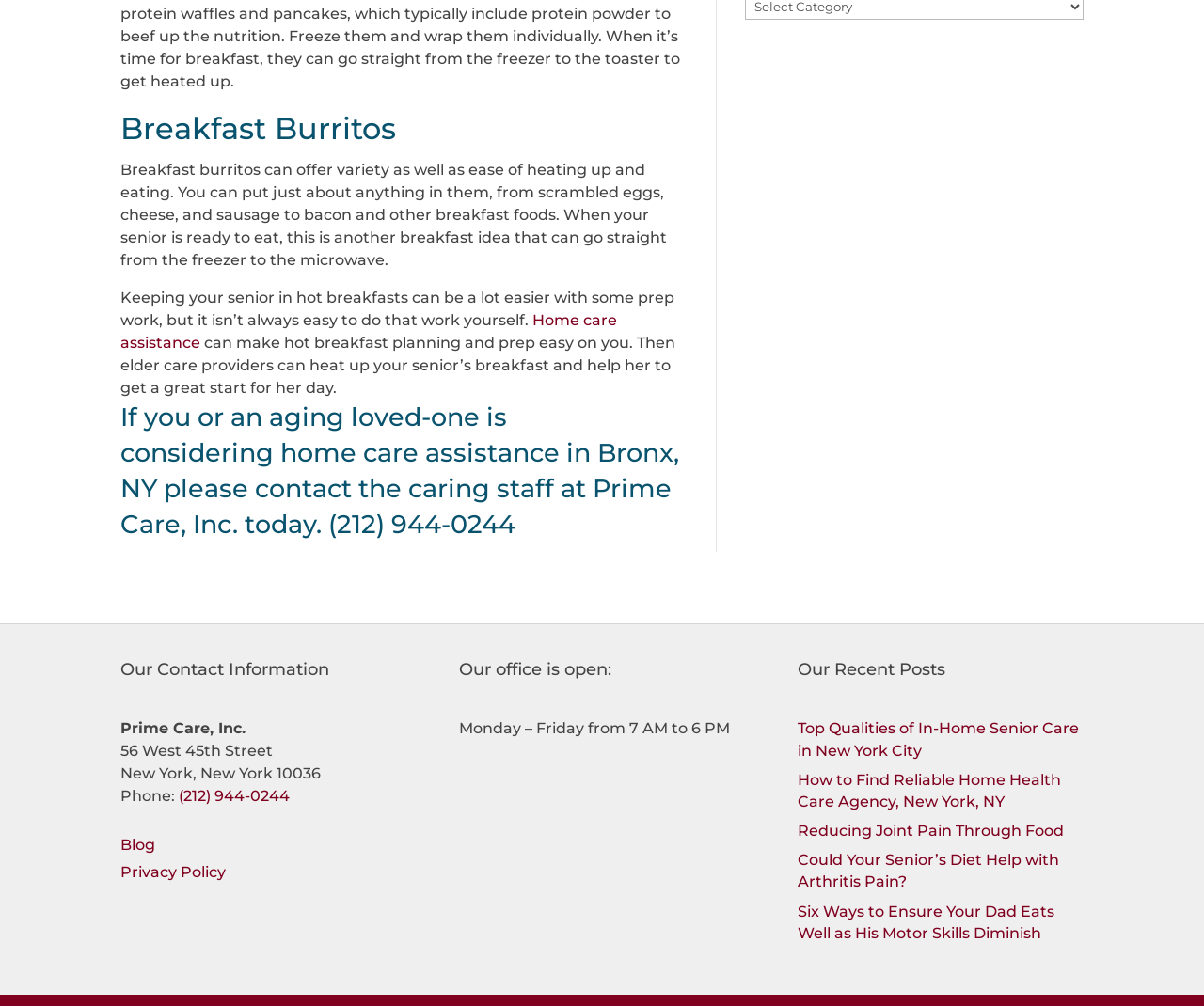What is the phone number of Prime Care, Inc.?
Please provide a single word or phrase as your answer based on the screenshot.

(212) 944-0244